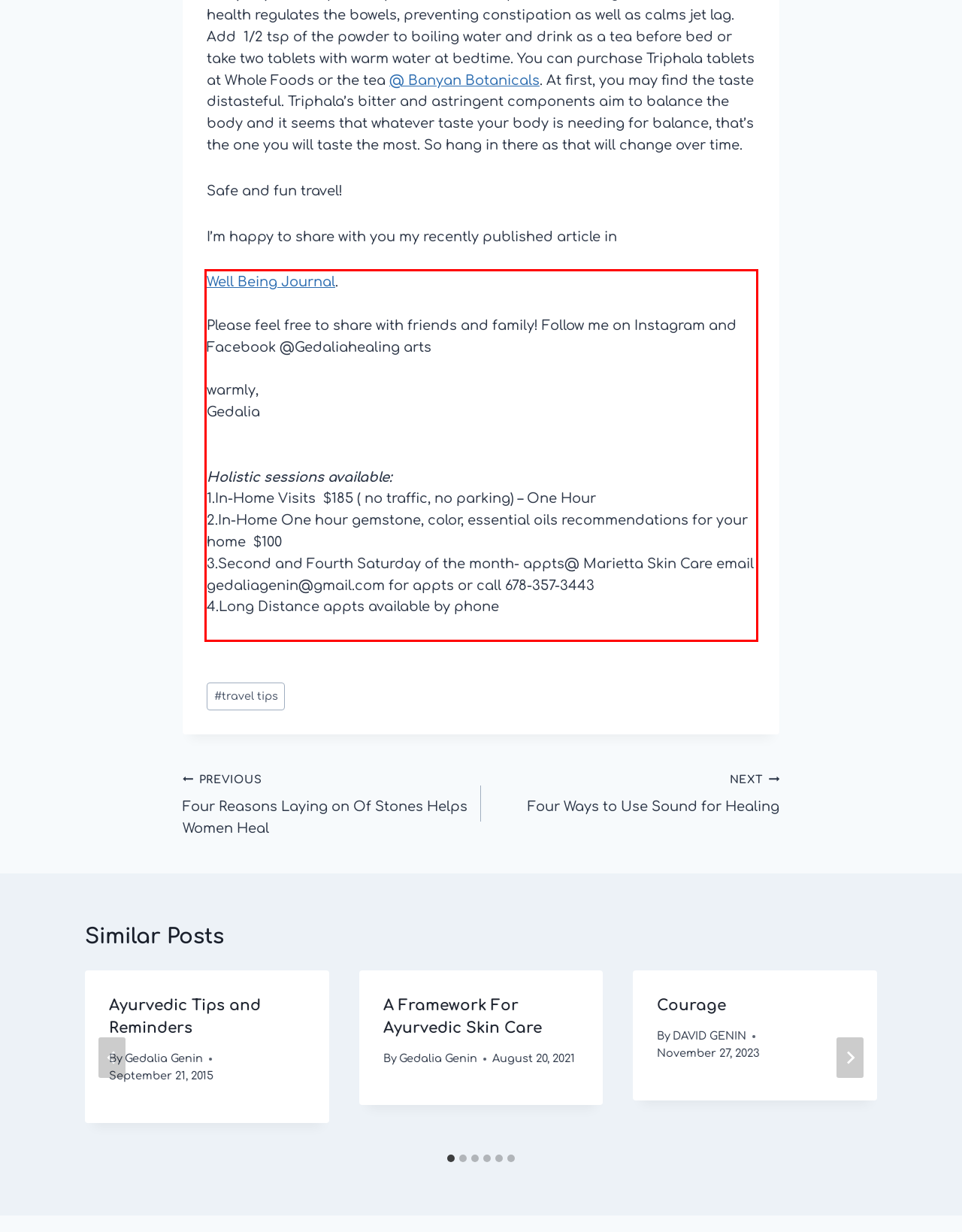You are presented with a webpage screenshot featuring a red bounding box. Perform OCR on the text inside the red bounding box and extract the content.

Well Being Journal. Please feel free to share with friends and family! Follow me on Instagram and Facebook @Gedaliahealing arts warmly, Gedalia Holistic sessions available: 1.In-Home Visits $185 ( no traffic, no parking) – One Hour 2.In-Home One hour gemstone, color, essential oils recommendations for your home $100 3.Second and Fourth Saturday of the month- appts@ Marietta Skin Care email gedaliagenin@gmail.com for appts or call 678-357-3443 4.Long Distance appts available by phone